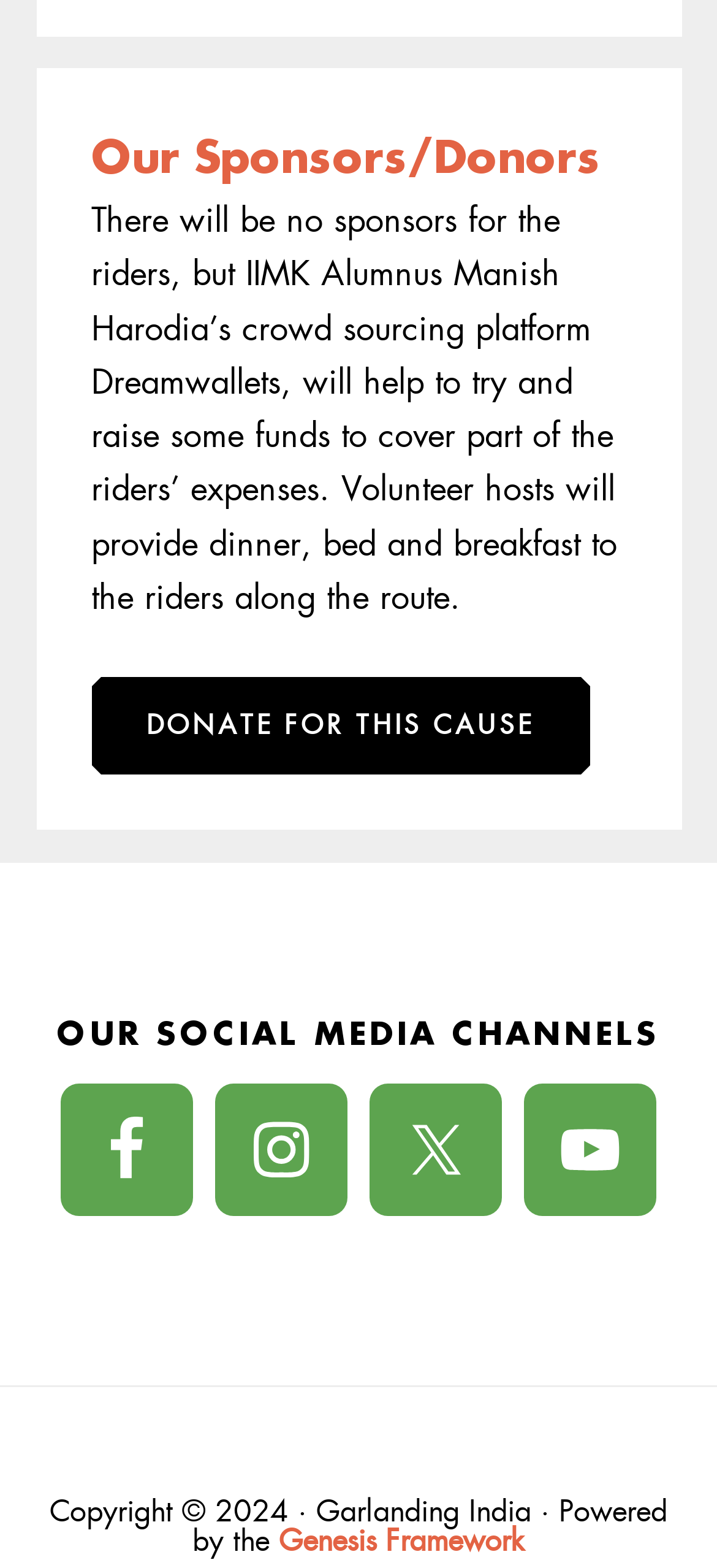What can be done by clicking 'DONATE FOR THIS CAUSE'?
Look at the screenshot and respond with a single word or phrase.

Donate for the cause